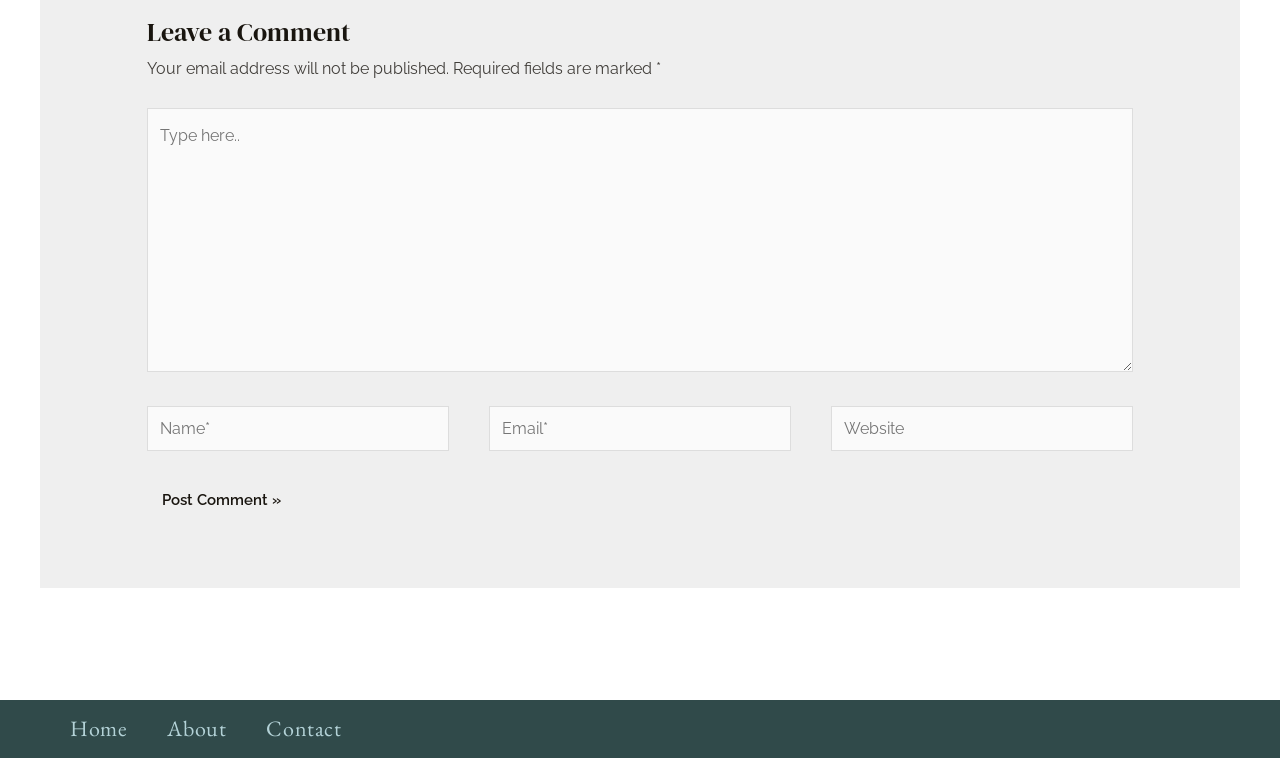Please specify the bounding box coordinates of the region to click in order to perform the following instruction: "post a comment".

[0.115, 0.629, 0.231, 0.692]